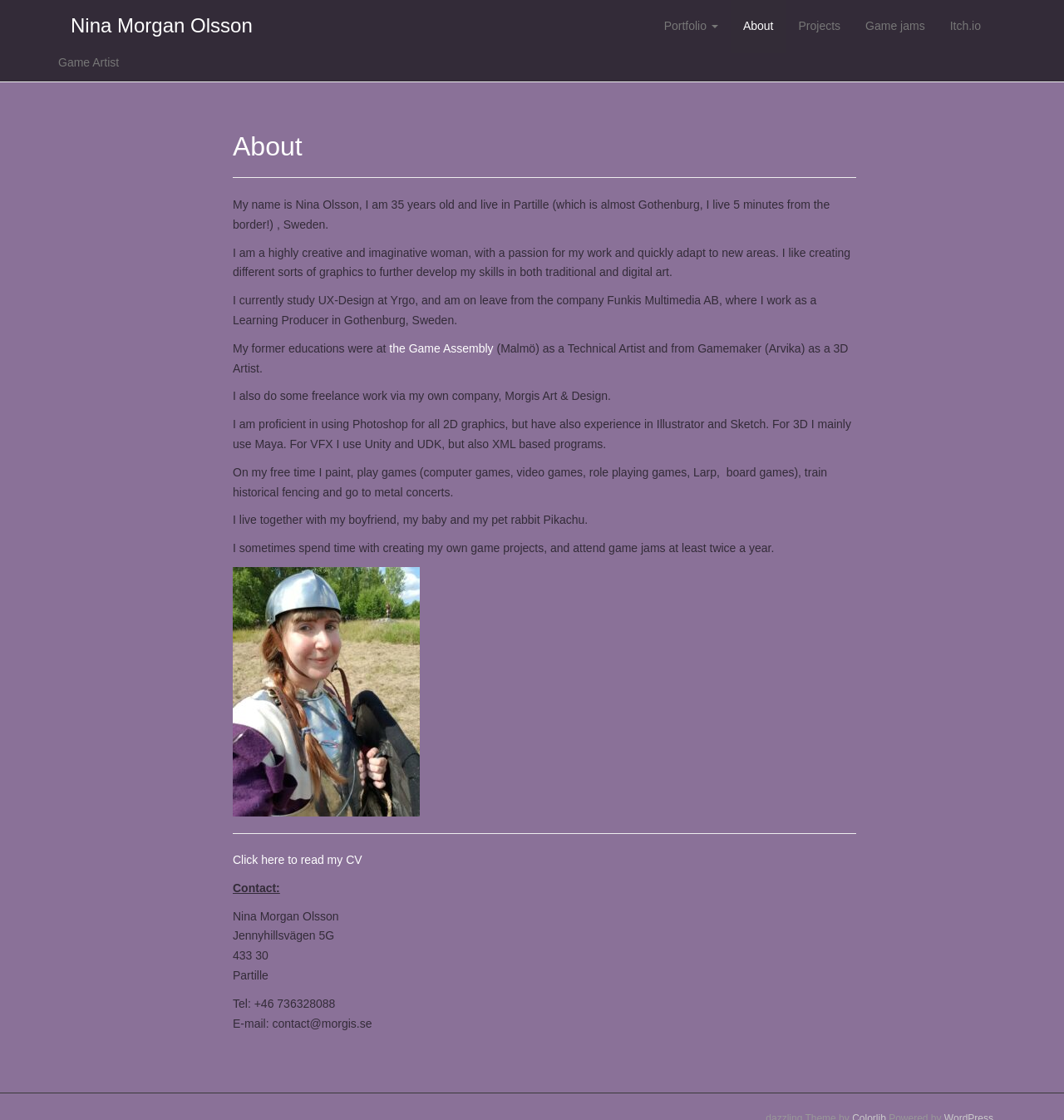For the given element description Nina Morgan Olsson, determine the bounding box coordinates of the UI element. The coordinates should follow the format (top-left x, top-left y, bottom-right x, bottom-right y) and be within the range of 0 to 1.

[0.055, 0.004, 0.249, 0.042]